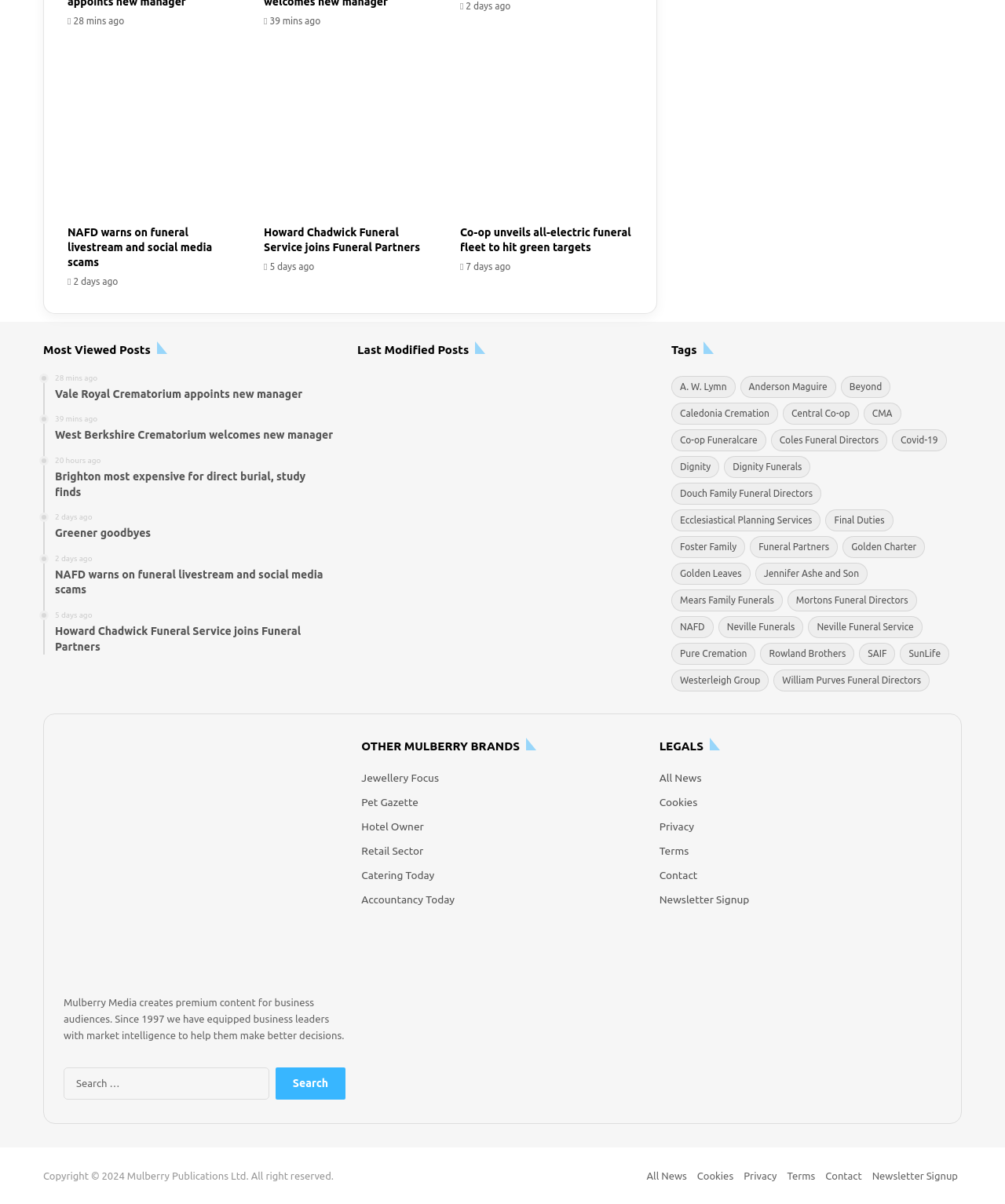How many items are related to Co-op Funeralcare?
Using the details from the image, give an elaborate explanation to answer the question.

I found the 'Tags' section on the webpage, and the link 'Co-op Funeralcare' has a description '(105 items)' next to it, indicating that there are 105 items related to Co-op Funeralcare.